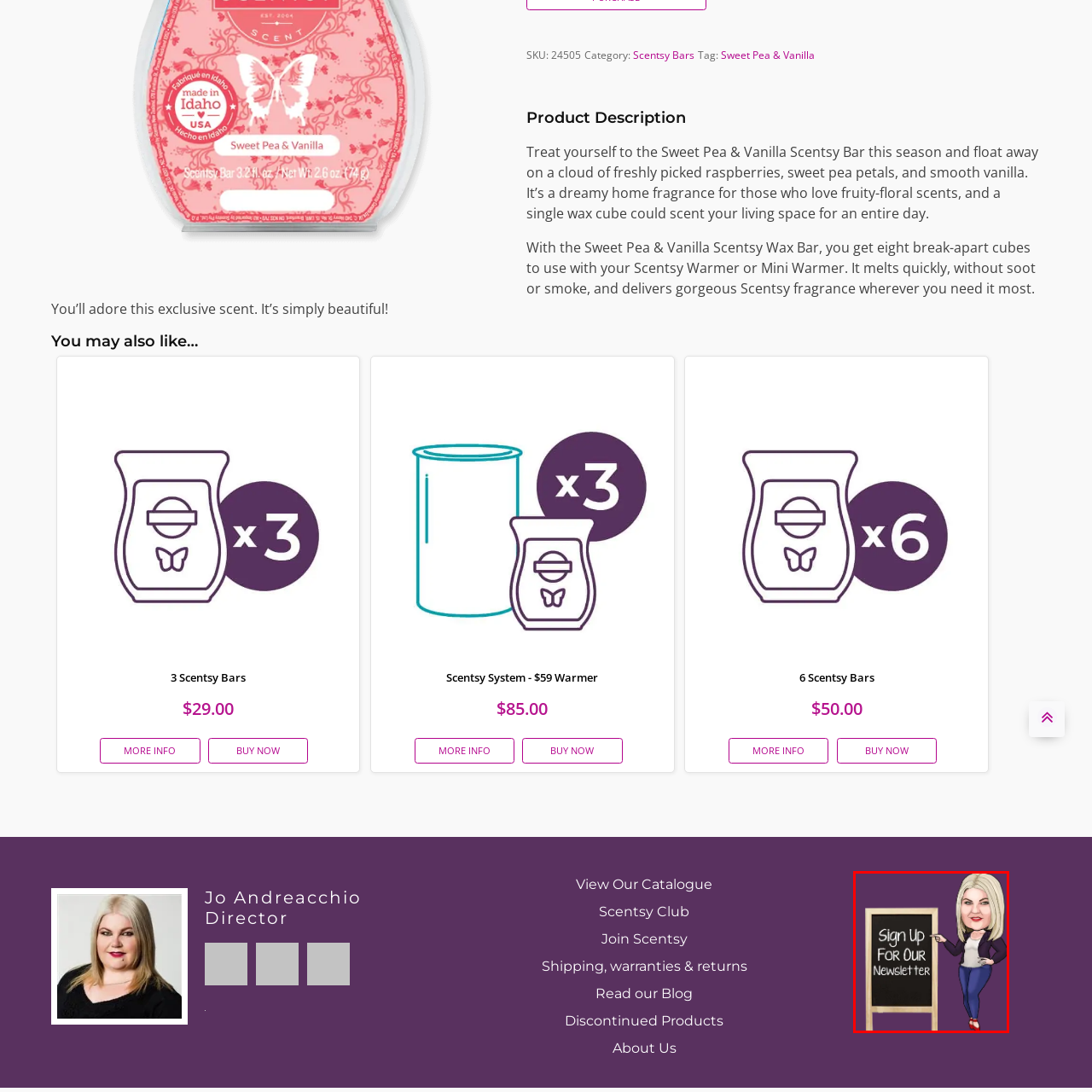Give a detailed description of the image area outlined by the red box.

The image features a lively and engaging illustration promoting a newsletter signup. A cartoonish figure, dressed in casual attire with a blazer, stands beside a chalkboard-style sign. The sign boldly displays the message "Sign Up For OUR Newsletter," inviting viewers to subscribe. The background is a vibrant purple, enhancing the playful and inviting nature of the promotional display. This image is designed to capture attention and encourage interaction, making it clear that joining the newsletter offers readers exciting updates and information.